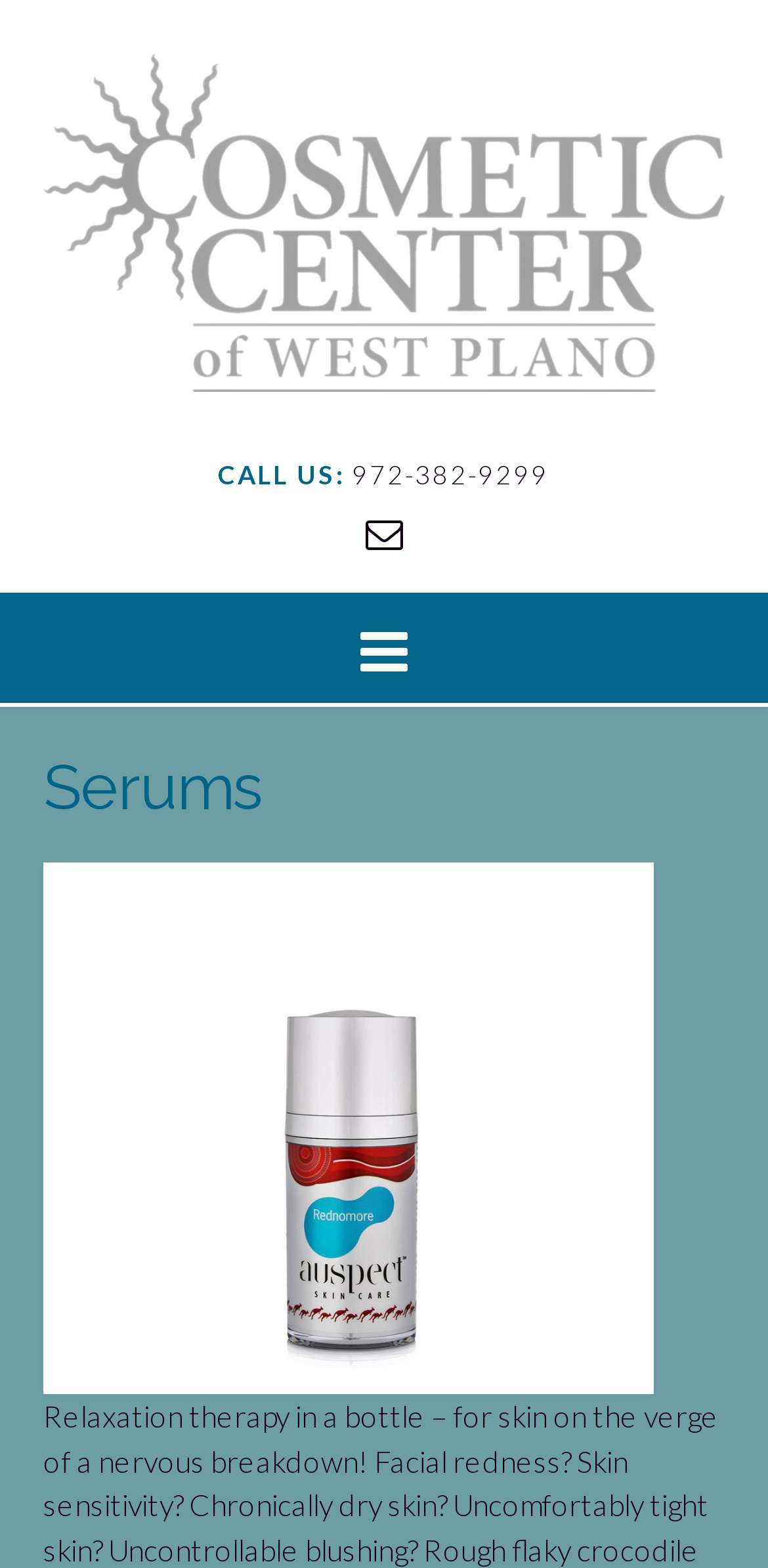Based on the visual content of the image, answer the question thoroughly: What is the main category of products?

I found the main category of products by looking at the heading element that says 'Serums'. This heading is a child of a header element, indicating that it is a main category.